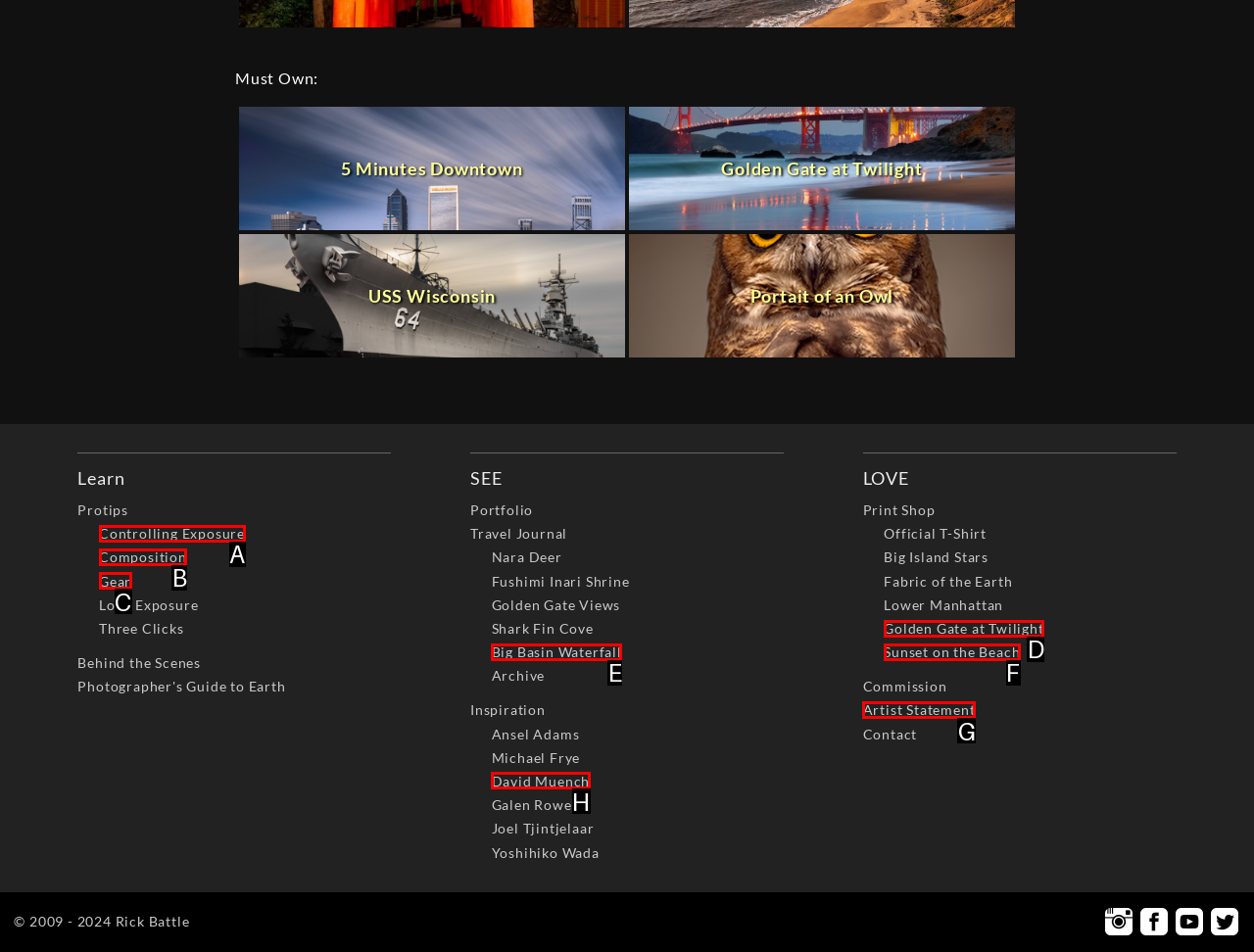Identify the correct lettered option to click in order to perform this task: Read 'Artist Statement'. Respond with the letter.

G